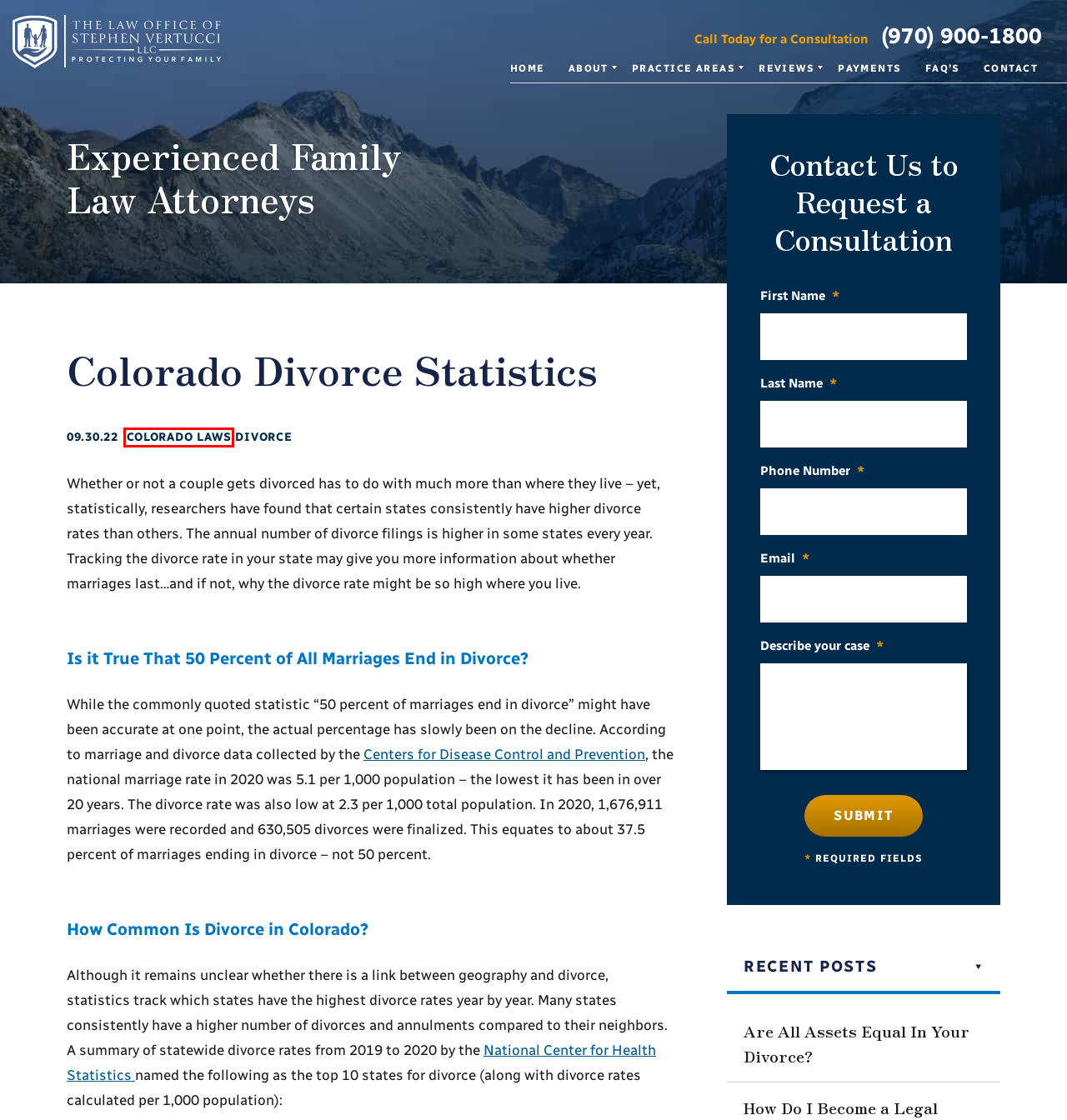You are given a screenshot of a webpage within which there is a red rectangle bounding box. Please choose the best webpage description that matches the new webpage after clicking the selected element in the bounding box. Here are the options:
A. Are All Assets Equal In Your Divorce?
B. LawPay
C. Practice Areas | (970) 900-1800 | CO
D. Colorado Laws Archives | The Law Offices of Stephen Vertucci
E. Fort Collins Family Law Lawyers | CO
F. Contact The Law Offices of Stephen Vertucci
G. FAQs & Resources
H. Divorce Archives | The Law Offices of Stephen Vertucci

D